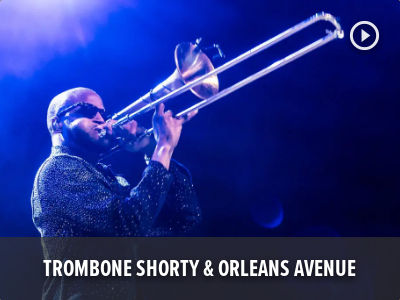What instrument is being played?
Based on the image content, provide your answer in one word or a short phrase.

Trombone